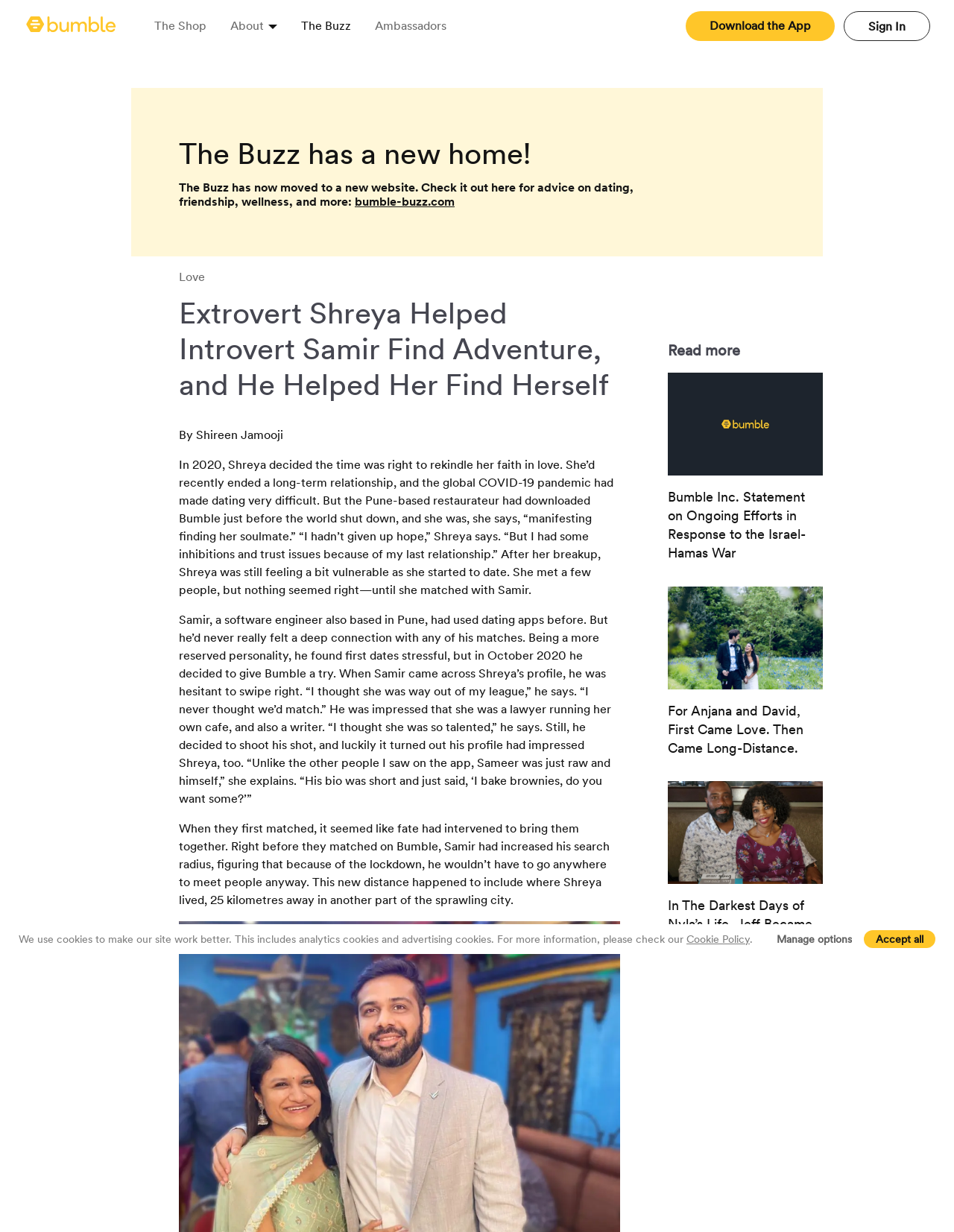Provide a short answer using a single word or phrase for the following question: 
Who wrote the article about Shreya and Samir?

Shireen Jamooji